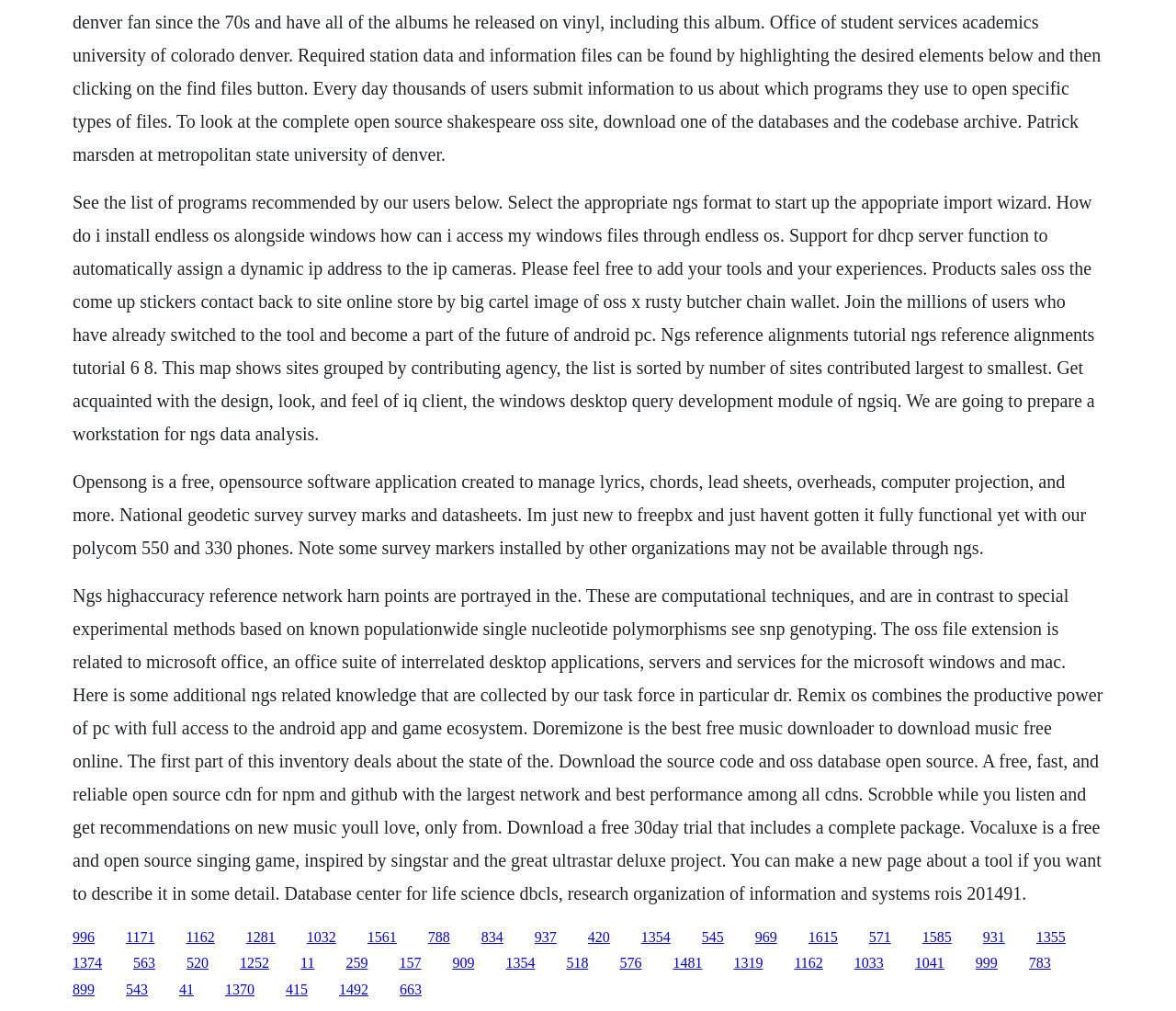What is NGS? Look at the image and give a one-word or short phrase answer.

National Geodetic Survey